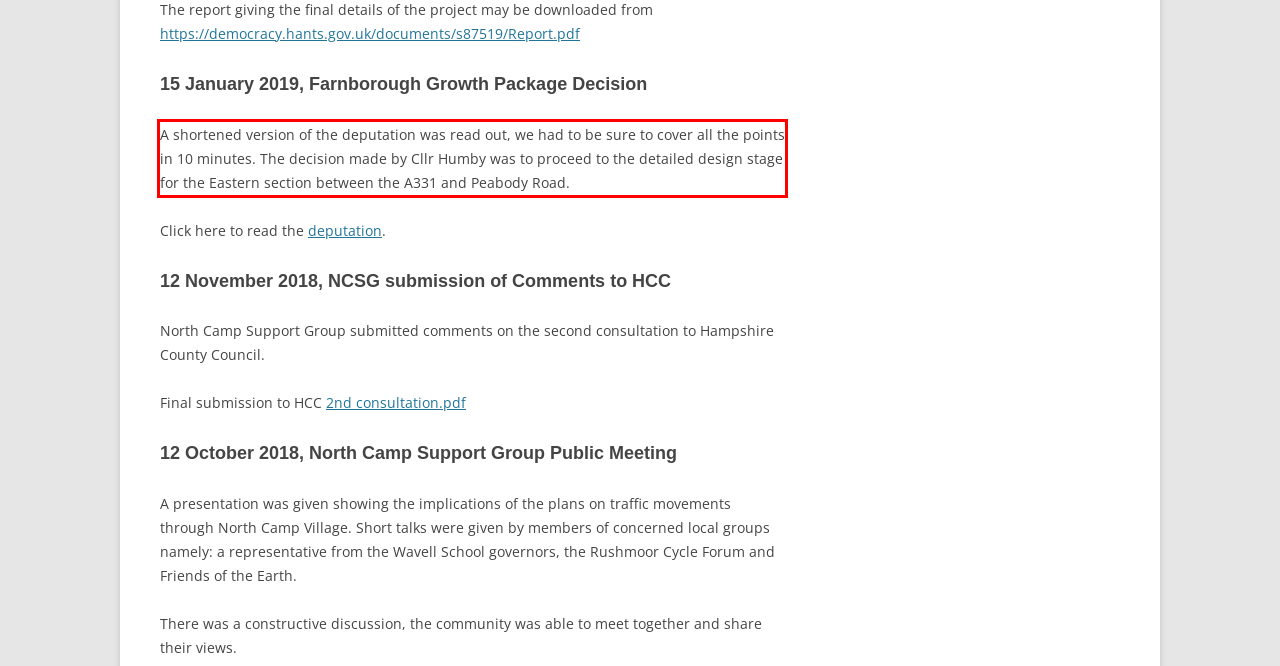Analyze the webpage screenshot and use OCR to recognize the text content in the red bounding box.

A shortened version of the deputation was read out, we had to be sure to cover all the points in 10 minutes. The decision made by Cllr Humby was to proceed to the detailed design stage for the Eastern section between the A331 and Peabody Road.